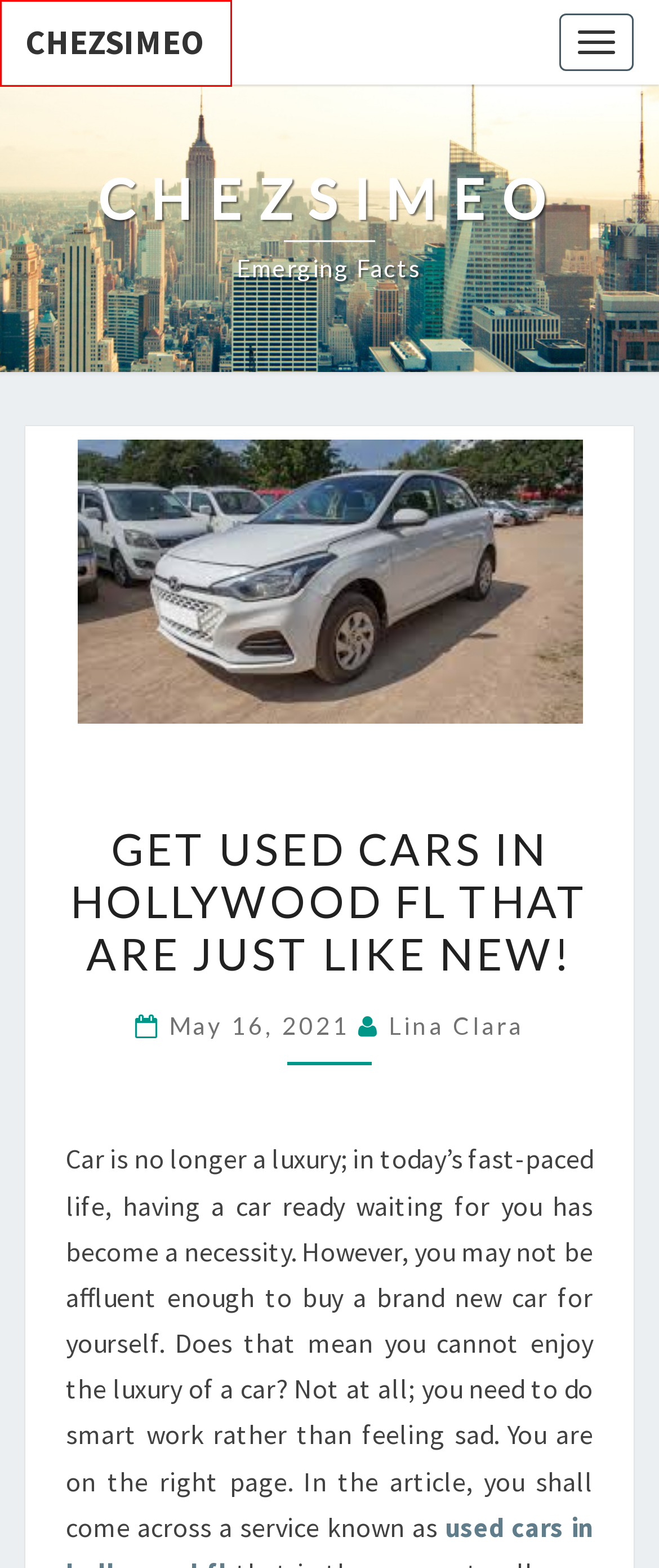Observe the provided screenshot of a webpage with a red bounding box around a specific UI element. Choose the webpage description that best fits the new webpage after you click on the highlighted element. These are your options:
A. June 12, 2024 - Chezsimeo
B. Health Archives - Chezsimeo
C. Marketing Archives - Chezsimeo
D. Used Cars in Hollywood FL | 4 Years Free Service - AutoMax
E. Chezsimeo - Emerging facts
F. June 9, 2024 - Chezsimeo
G. Lina Clara, Author at Chezsimeo
H. Games Archives - Chezsimeo

E